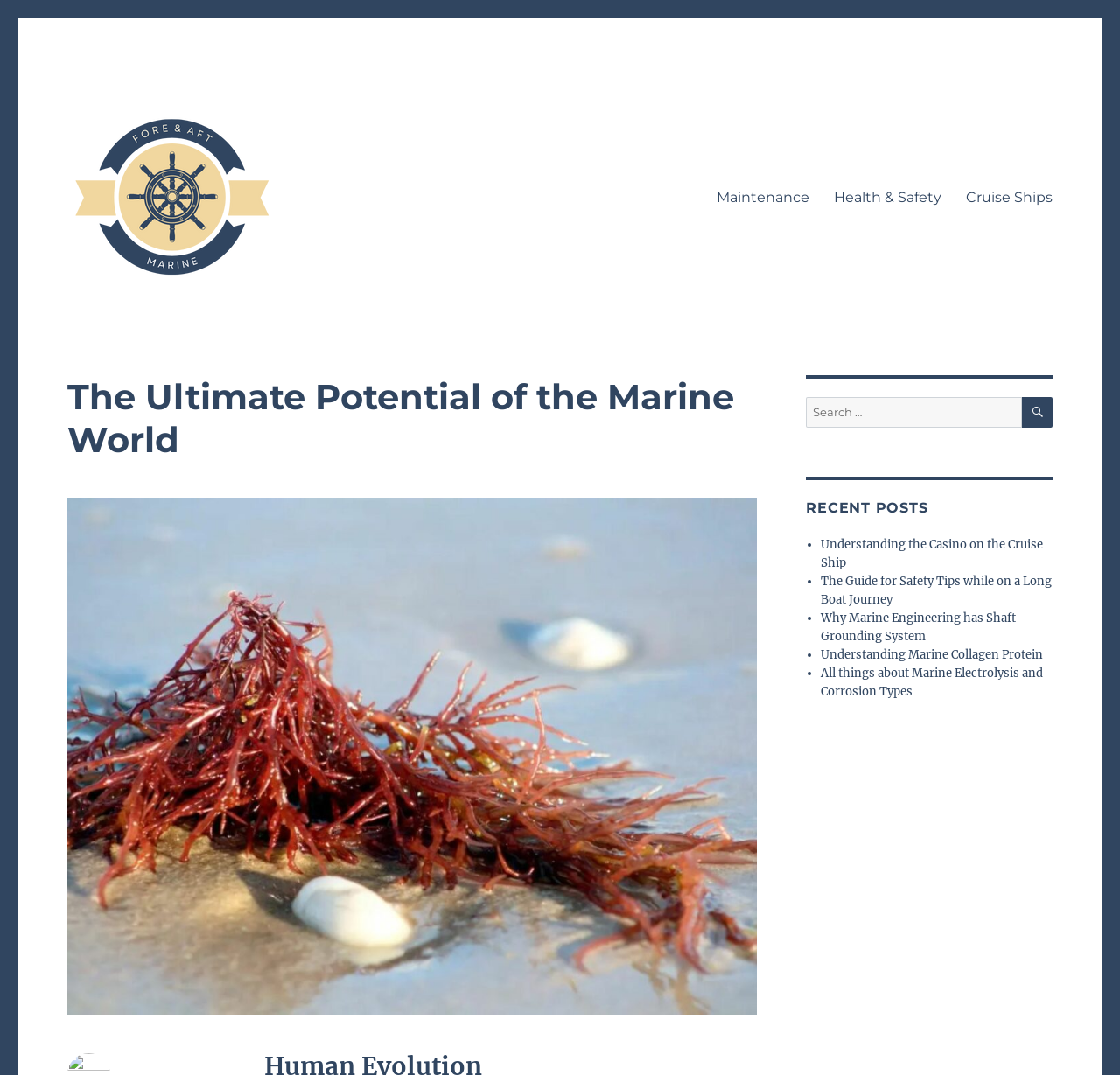Generate an in-depth caption that captures all aspects of the webpage.

The webpage is about the marine environment and its potential, with a focus on various aspects of the marine world. At the top left, there is a logo and a link to the website "foreandaftmarine.com". Below the logo, there is a primary navigation menu with three links: "Maintenance", "Health & Safety", and "Cruise Ships". 

The main heading "The Ultimate Potential of the Marine World" is located at the top center of the page. On the right side of the page, there is a search bar with a search button and a label "Search for:". 

Below the search bar, there is a section titled "RECENT POSTS" with a list of five recent posts, each represented by a bullet point and a link to the post. The posts include "Understanding the Casino on the Cruise Ship", "The Guide for Safety Tips while on a Long Boat Journey", "Why Marine Engineering has Shaft Grounding System", "Understanding Marine Collagen Protein", and "All things about Marine Electrolysis and Corrosion Types".